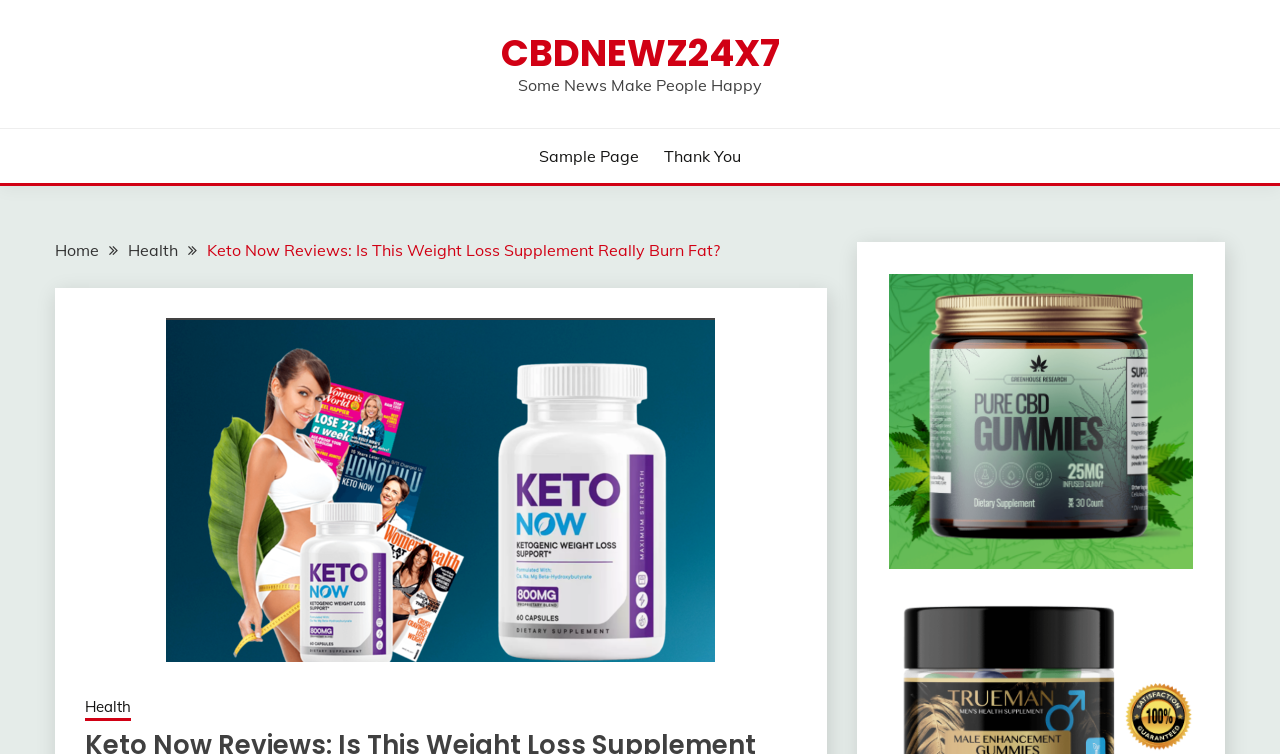Given the element description: "Health", predict the bounding box coordinates of the UI element it refers to, using four float numbers between 0 and 1, i.e., [left, top, right, bottom].

[0.066, 0.923, 0.102, 0.957]